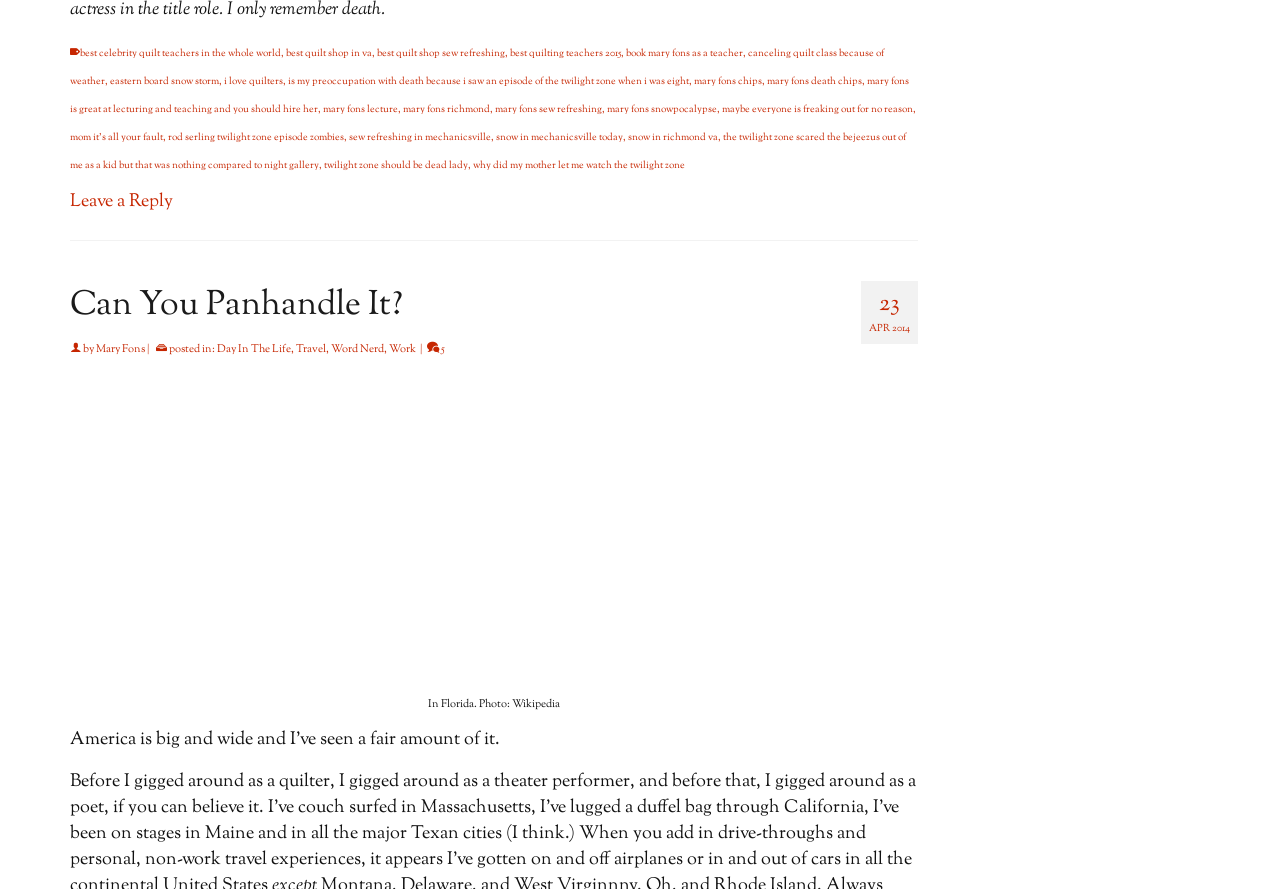Identify the bounding box coordinates for the element you need to click to achieve the following task: "Click on 'best celebrity quilt teachers in the whole world'". Provide the bounding box coordinates as four float numbers between 0 and 1, in the form [left, top, right, bottom].

[0.062, 0.051, 0.22, 0.068]